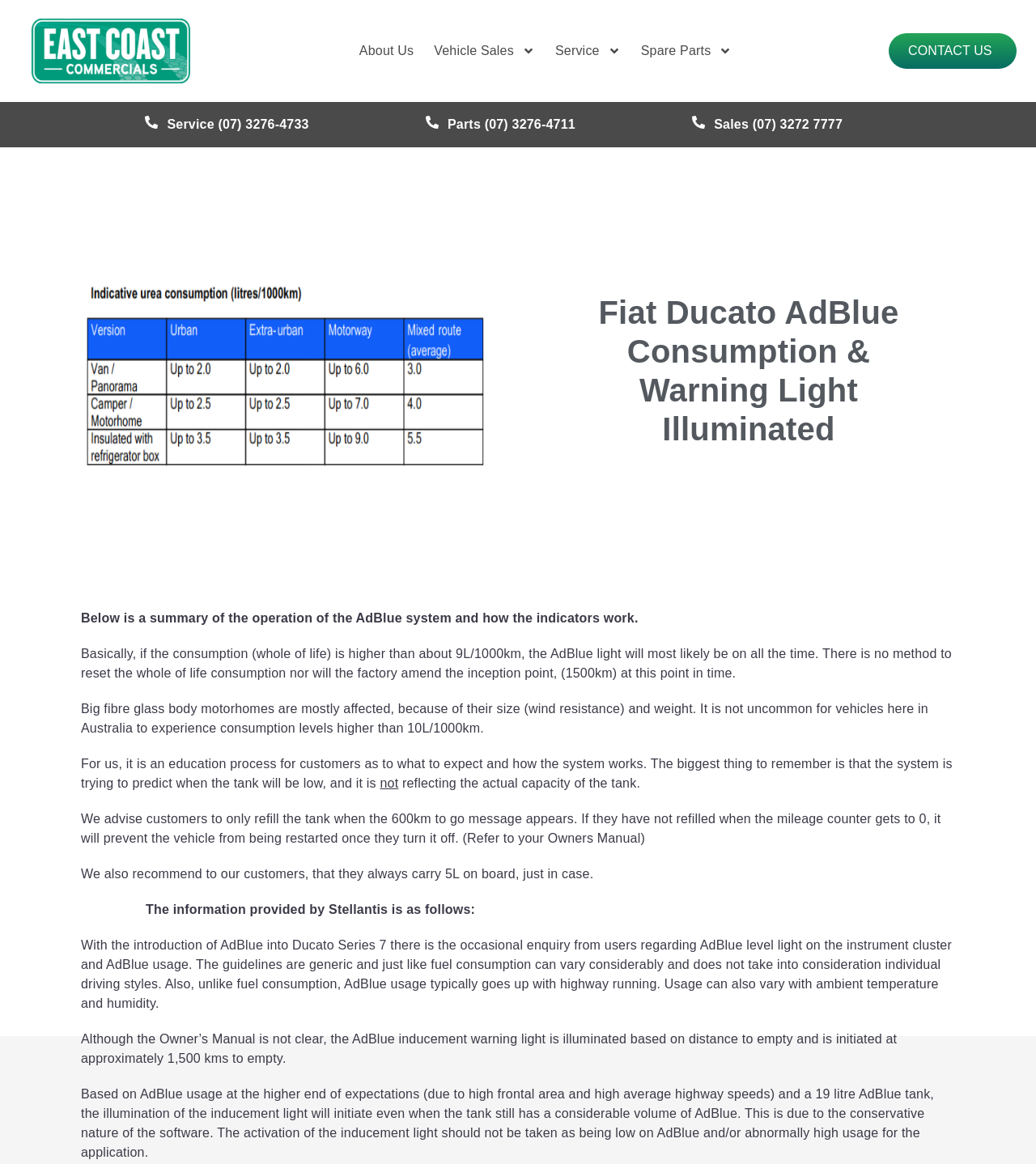Determine the bounding box for the described HTML element: "About Us". Ensure the coordinates are four float numbers between 0 and 1 in the format [left, top, right, bottom].

[0.339, 0.037, 0.407, 0.051]